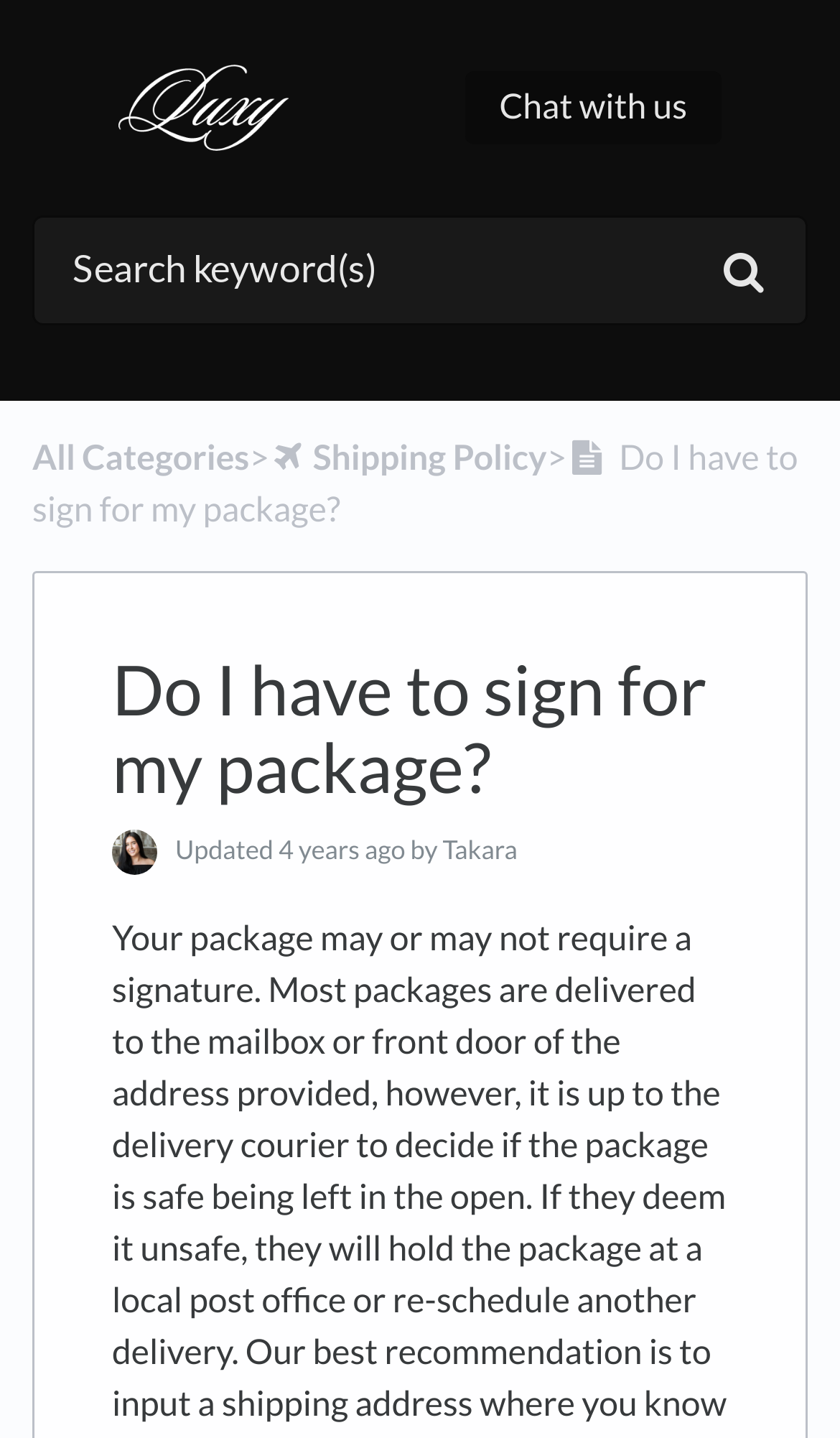Give a complete and precise description of the webpage's appearance.

The webpage is about Luxy Hair Support, specifically addressing the question "Do I have to sign for my package?" At the top left, there is a link with an accompanying image. Below this, there is a search bar where users can input keywords. To the right of the search bar, there are three links: "Chat with us", "All Categories", and "Shipping Policy". 

The main content of the webpage is headed by a title "Do I have to sign for my package?" which is also the title of the webpage. Below the title, there is an image, followed by the text "Updated 4 years ago by Takara". 

The meta description provides additional context, suggesting that the webpage will discuss whether a signature is required for package delivery and recommends providing a shipping address where someone will be available to accept the package.